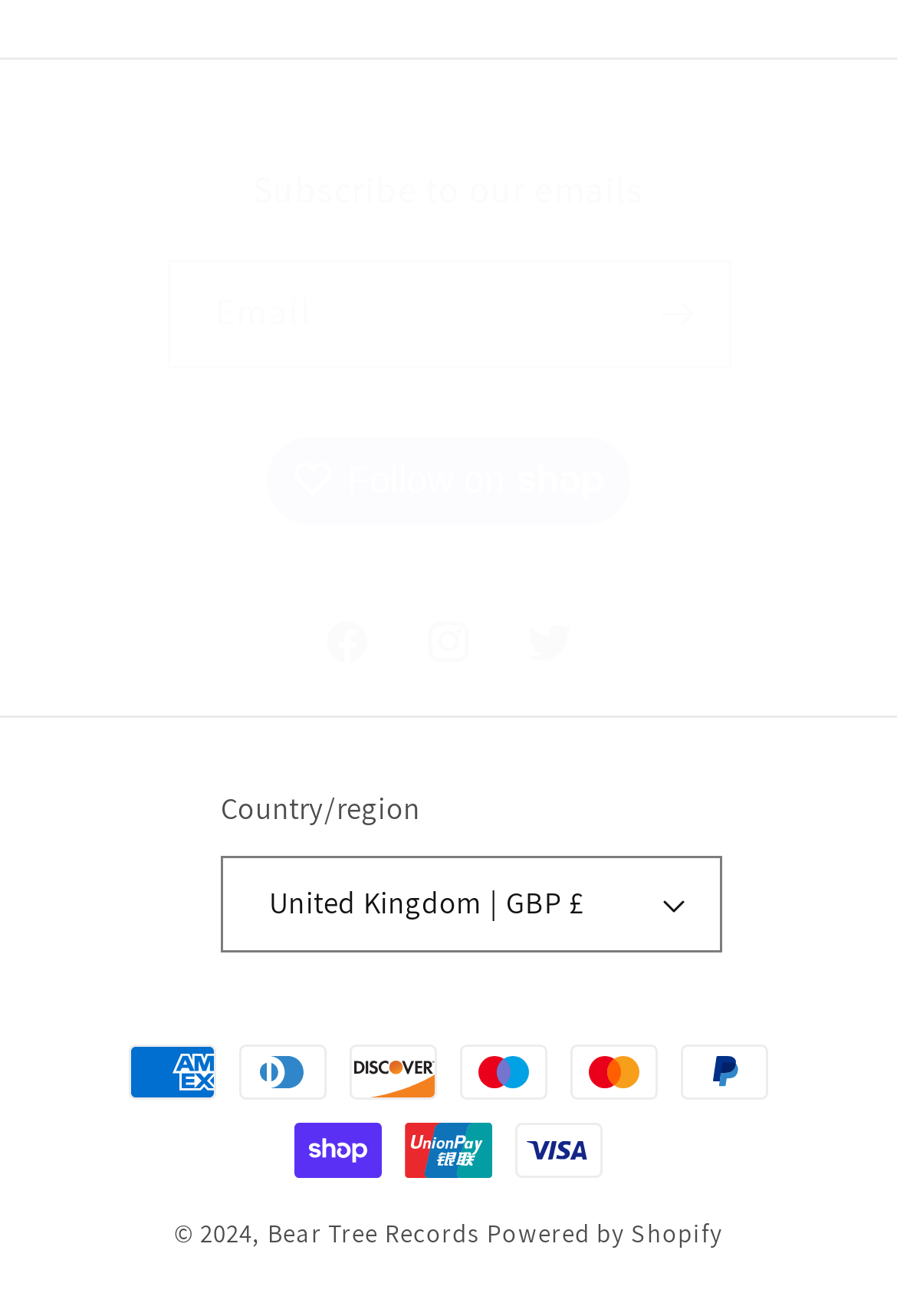What payment methods are accepted?
Answer the question with a thorough and detailed explanation.

The images of various payment methods such as American Express, Diners Club, Discover, Maestro, Mastercard, PayPal, Shop Pay, Union Pay, and Visa are present on the webpage, indicating that these payment methods are accepted.